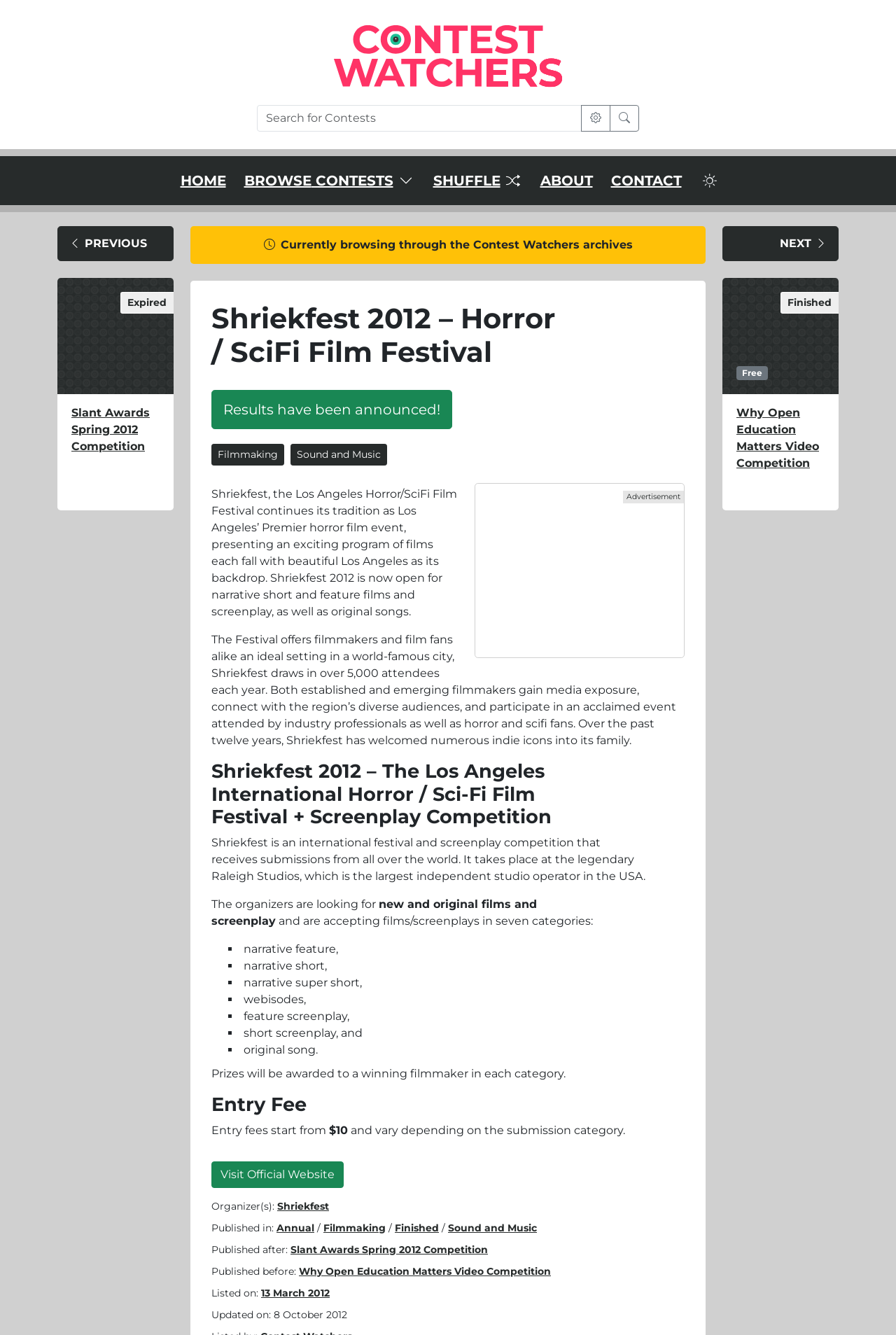Find the bounding box coordinates for the area that must be clicked to perform this action: "Search for contests".

[0.287, 0.079, 0.649, 0.099]